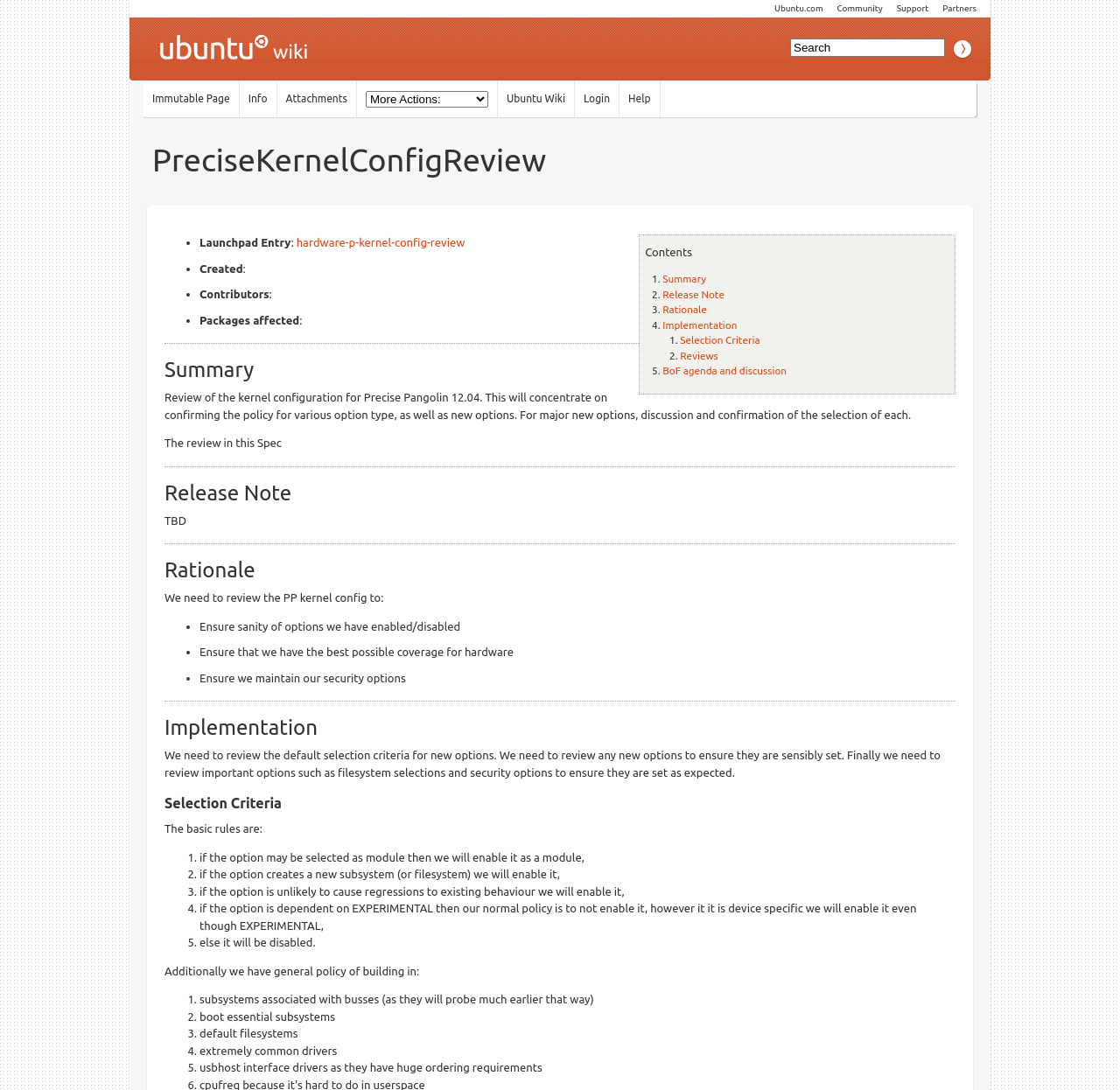Look at the image and give a detailed response to the following question: What is the implementation plan for the kernel configuration review?

The implementation plan for the kernel configuration review involves reviewing the default selection criteria for new options, reviewing any new options to ensure they are sensibly set, and reviewing important options such as filesystem selections and security options to ensure they are set as expected.